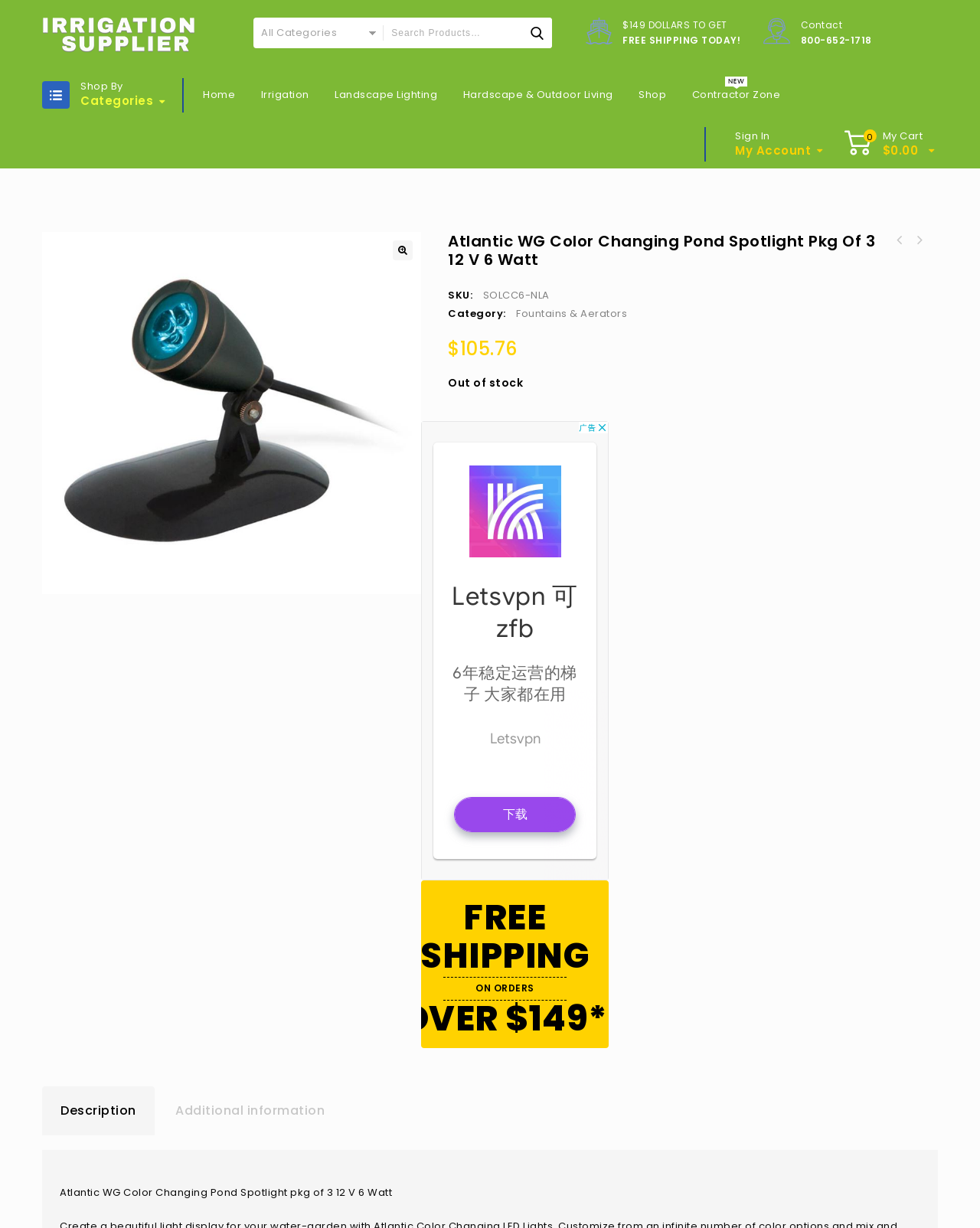Determine the bounding box coordinates for the region that must be clicked to execute the following instruction: "Search for products".

[0.392, 0.014, 0.563, 0.039]